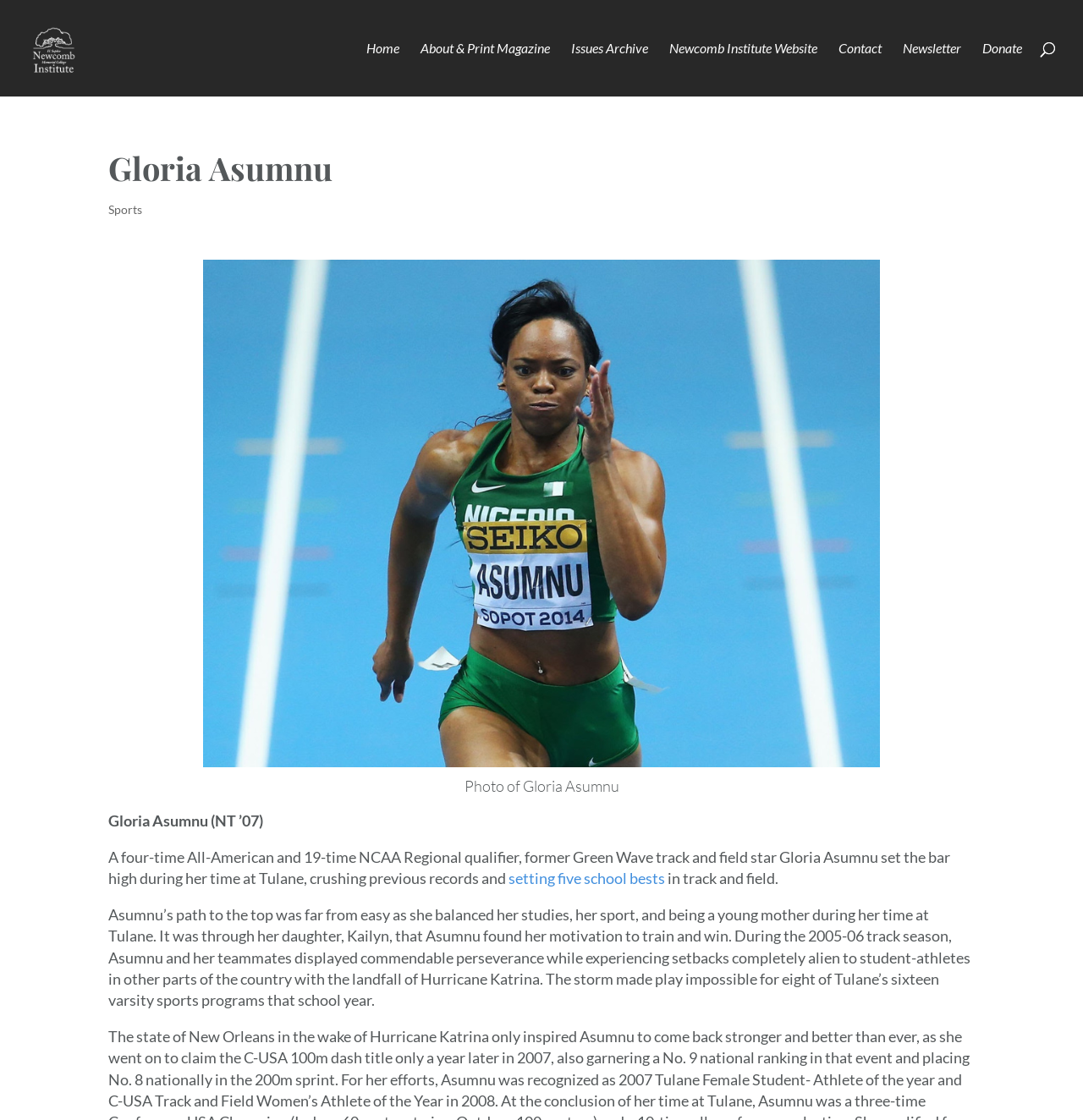Pinpoint the bounding box coordinates of the area that must be clicked to complete this instruction: "Read about Gloria Asumnu".

[0.1, 0.13, 0.9, 0.178]